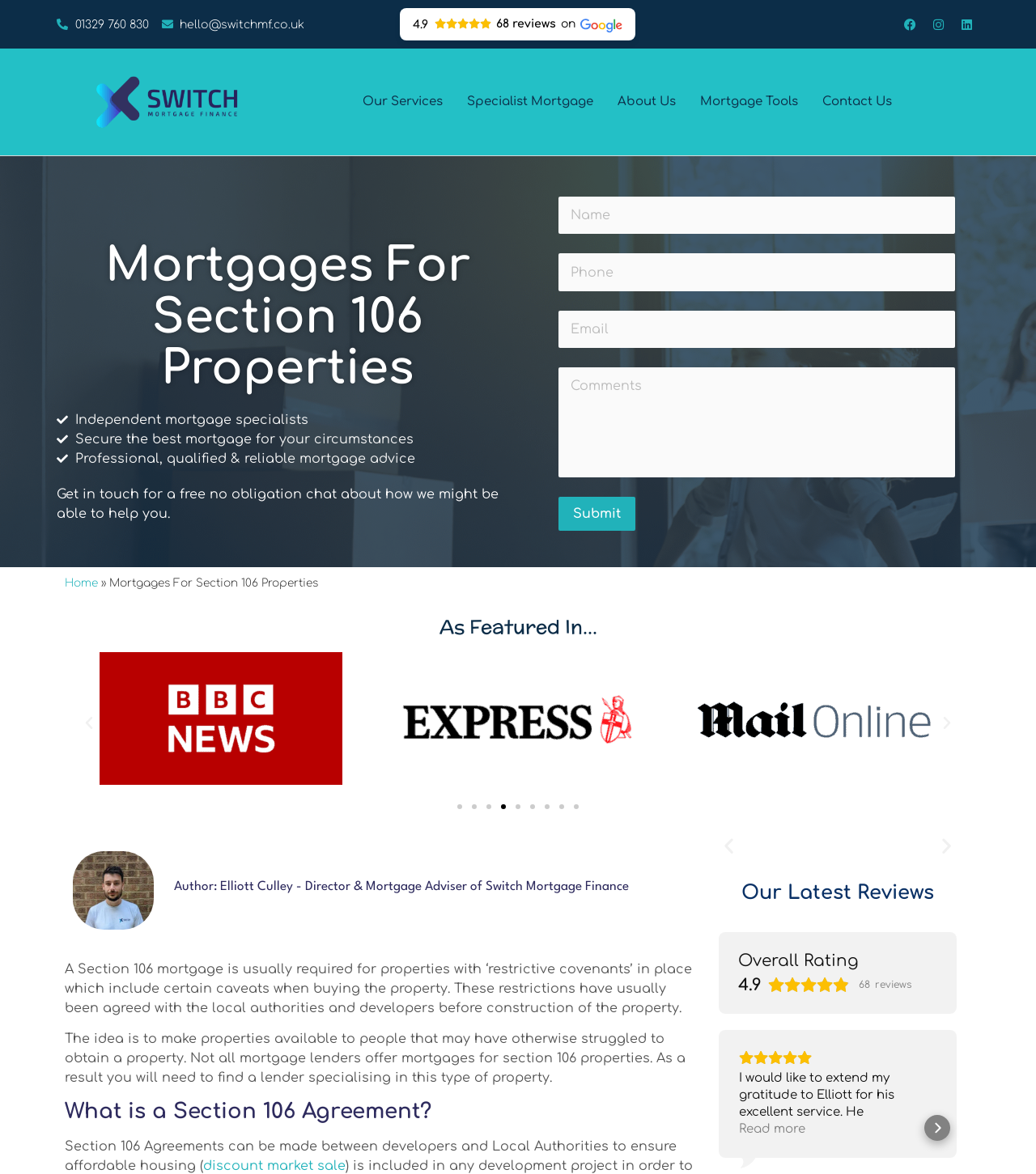Find the UI element described as: "Linkedin" and predict its bounding box coordinates. Ensure the coordinates are four float numbers between 0 and 1, [left, top, right, bottom].

[0.922, 0.01, 0.945, 0.031]